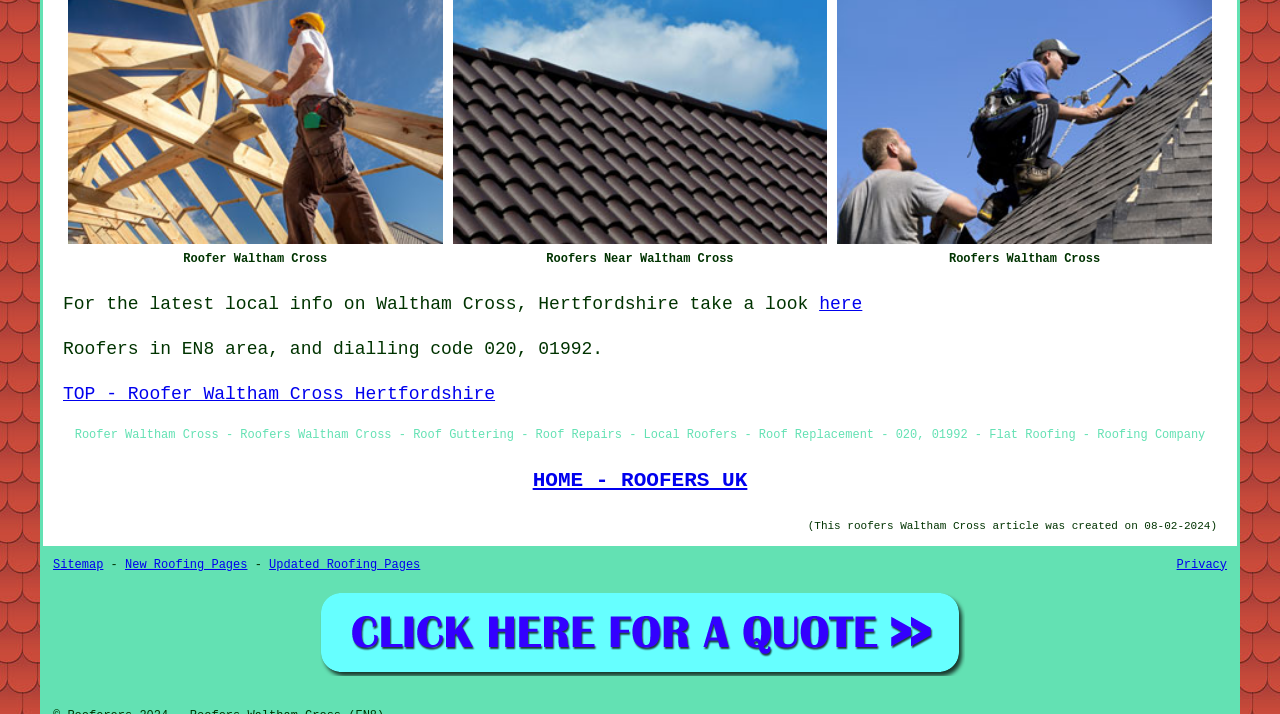What is the date the article was created?
Based on the image, answer the question with a single word or brief phrase.

08-02-2024